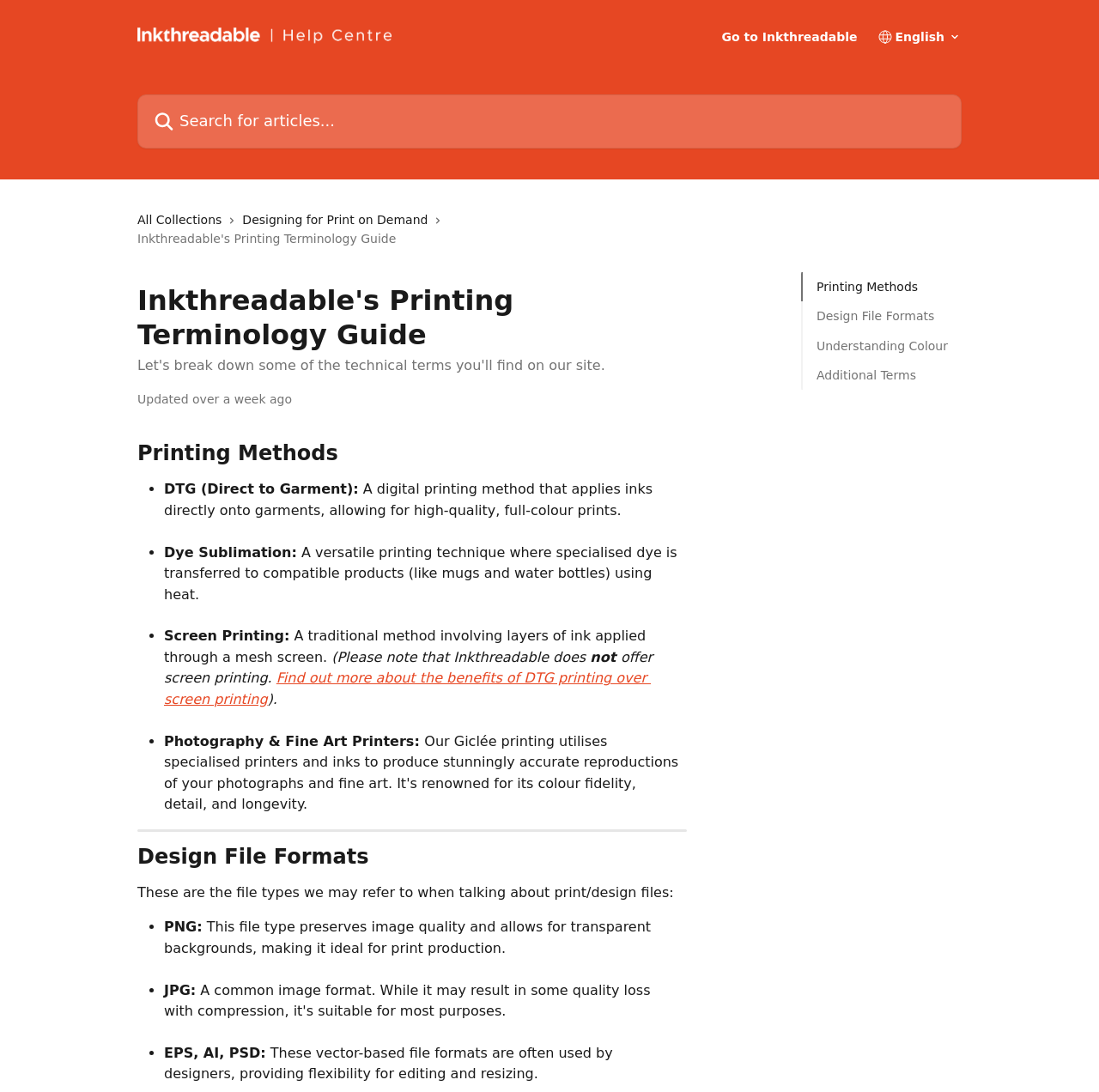Provide a brief response to the question below using one word or phrase:
What is the text of the first link in the header?

Inkthreadable Help Centre